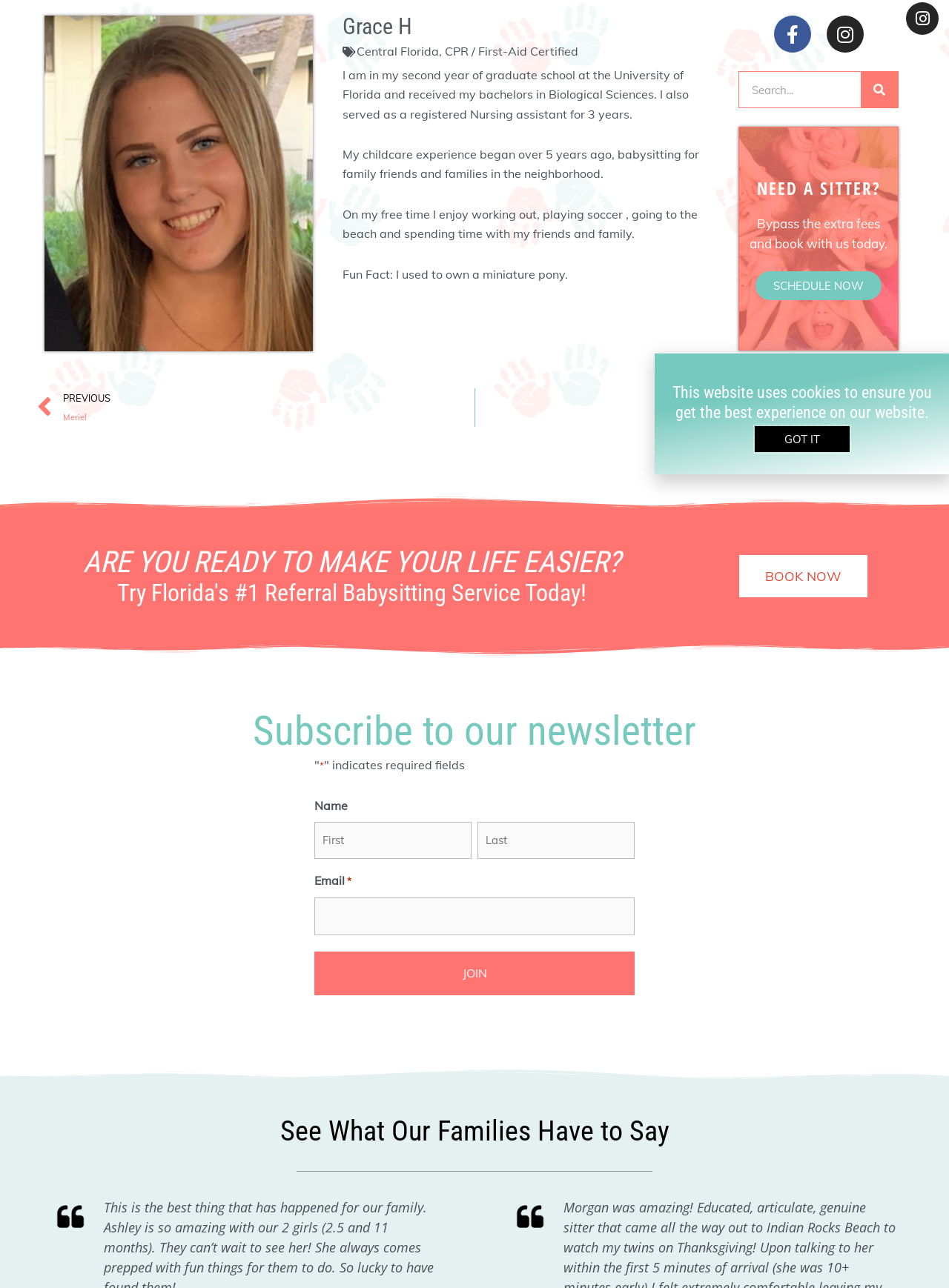Identify the bounding box coordinates for the UI element described as: "BOOK NOW".

[0.779, 0.431, 0.914, 0.464]